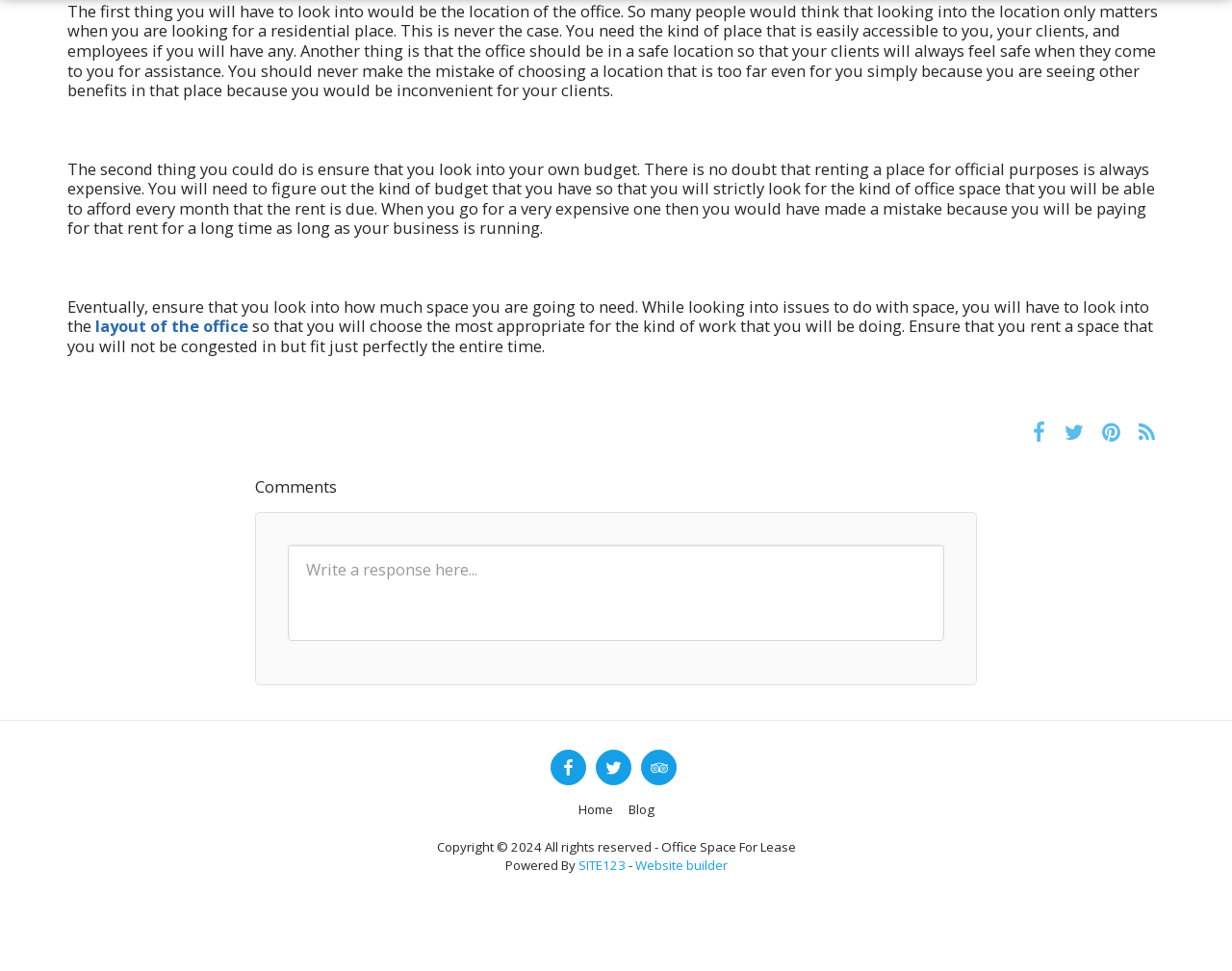What should you consider when looking for office space?
Please provide a single word or phrase as the answer based on the screenshot.

Budget and space